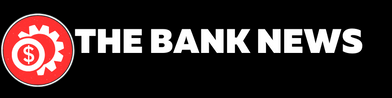Respond with a single word or short phrase to the following question: 
What is the shape of the dollar sign icon?

Circular